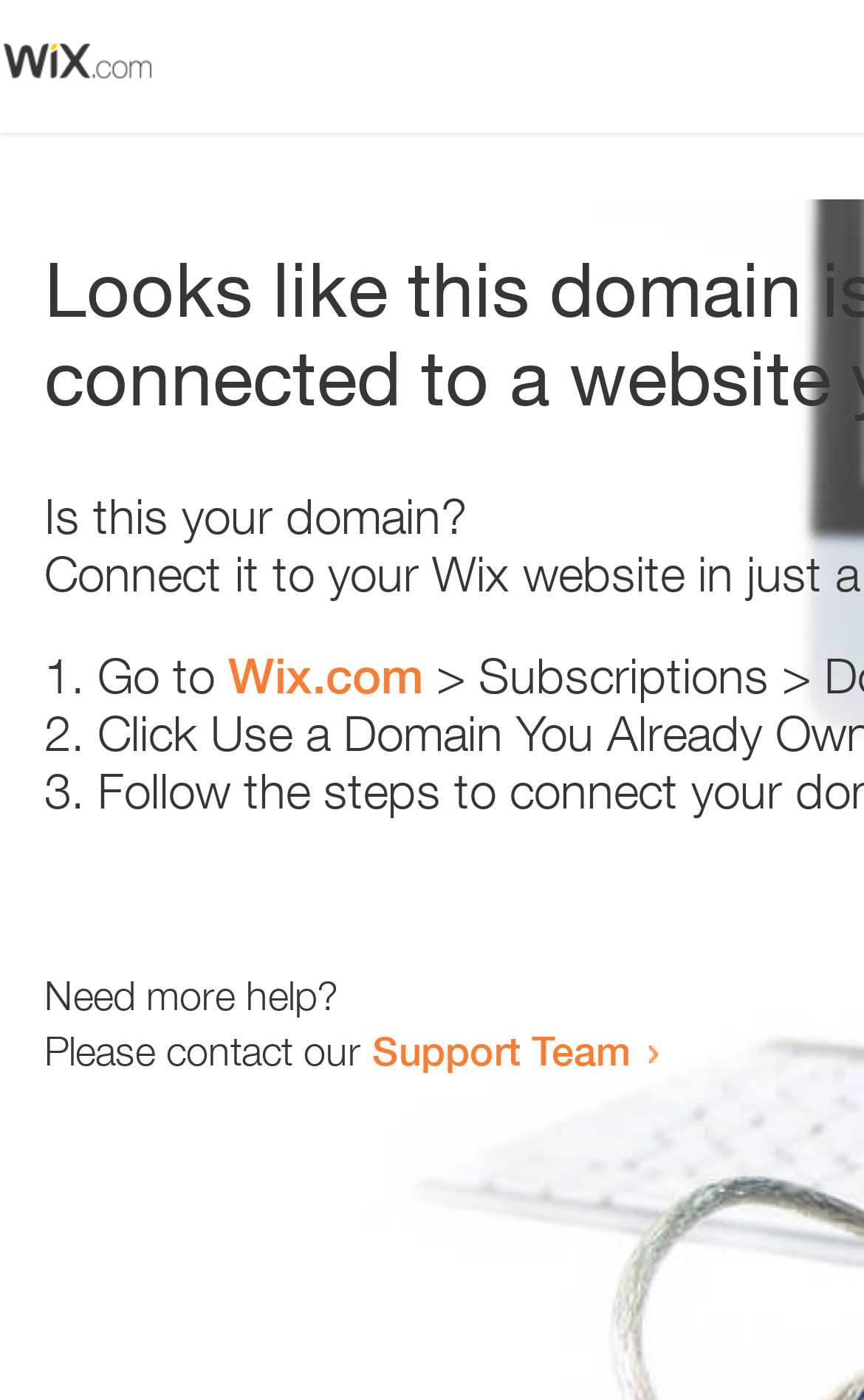What is the first step to resolve the error? Based on the screenshot, please respond with a single word or phrase.

Go to Wix.com